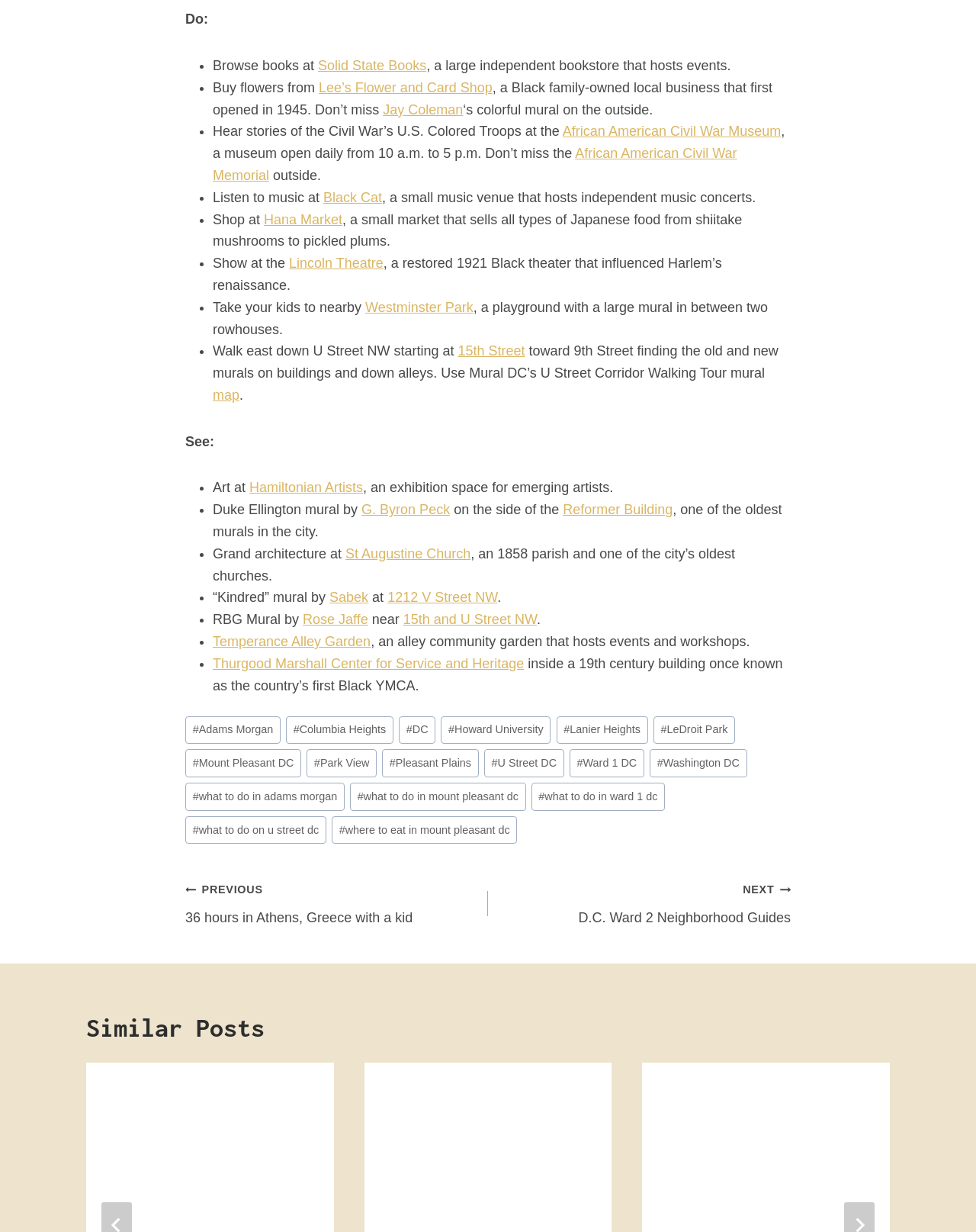Please indicate the bounding box coordinates for the clickable area to complete the following task: "Browse books at Solid State Books". The coordinates should be specified as four float numbers between 0 and 1, i.e., [left, top, right, bottom].

[0.326, 0.047, 0.437, 0.059]